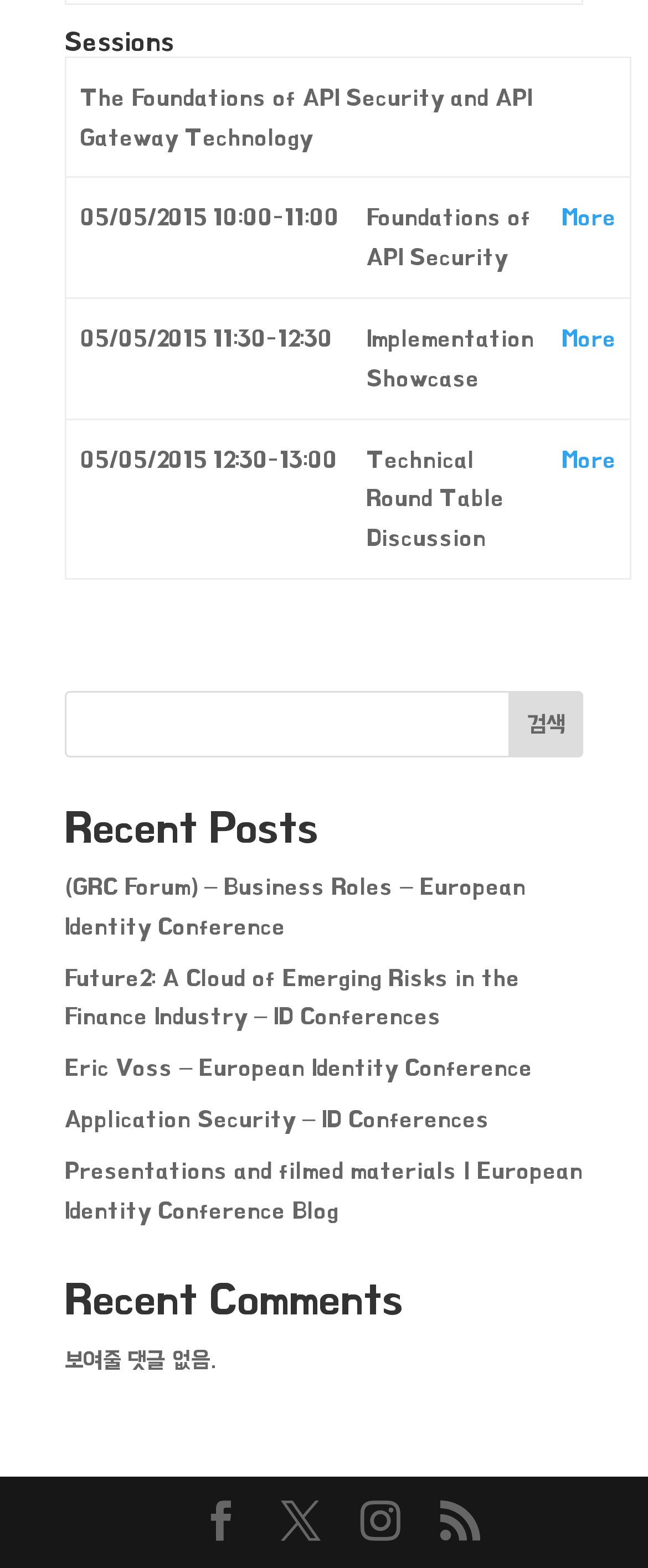Determine the bounding box for the HTML element described here: "aria-label="Youtube" title="Youtube"". The coordinates should be given as [left, top, right, bottom] with each number being a float between 0 and 1.

None